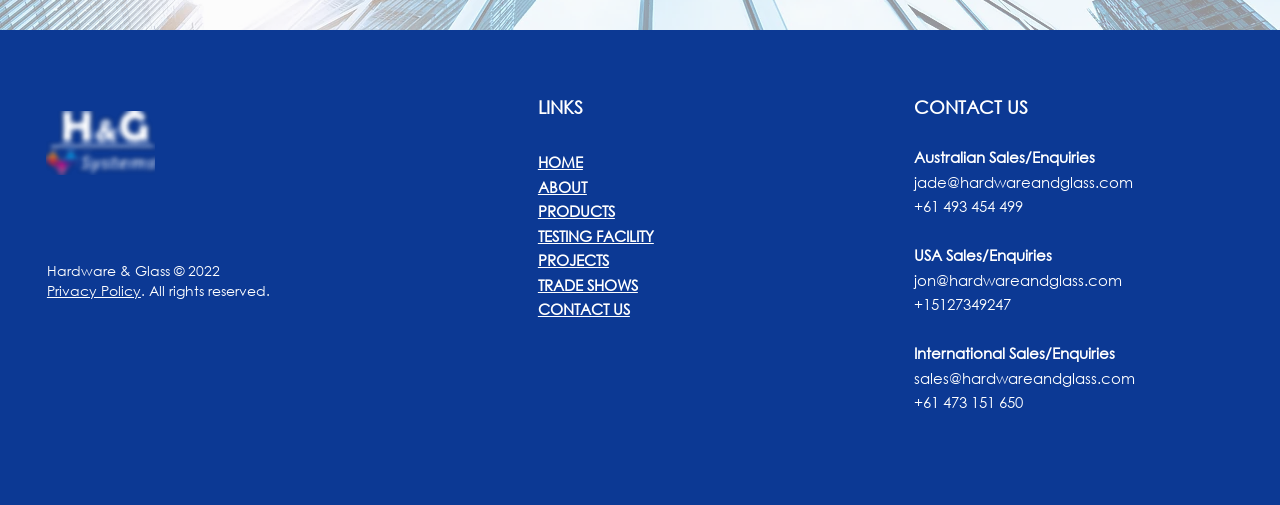Please identify the coordinates of the bounding box that should be clicked to fulfill this instruction: "View Privacy Policy".

[0.037, 0.556, 0.11, 0.594]